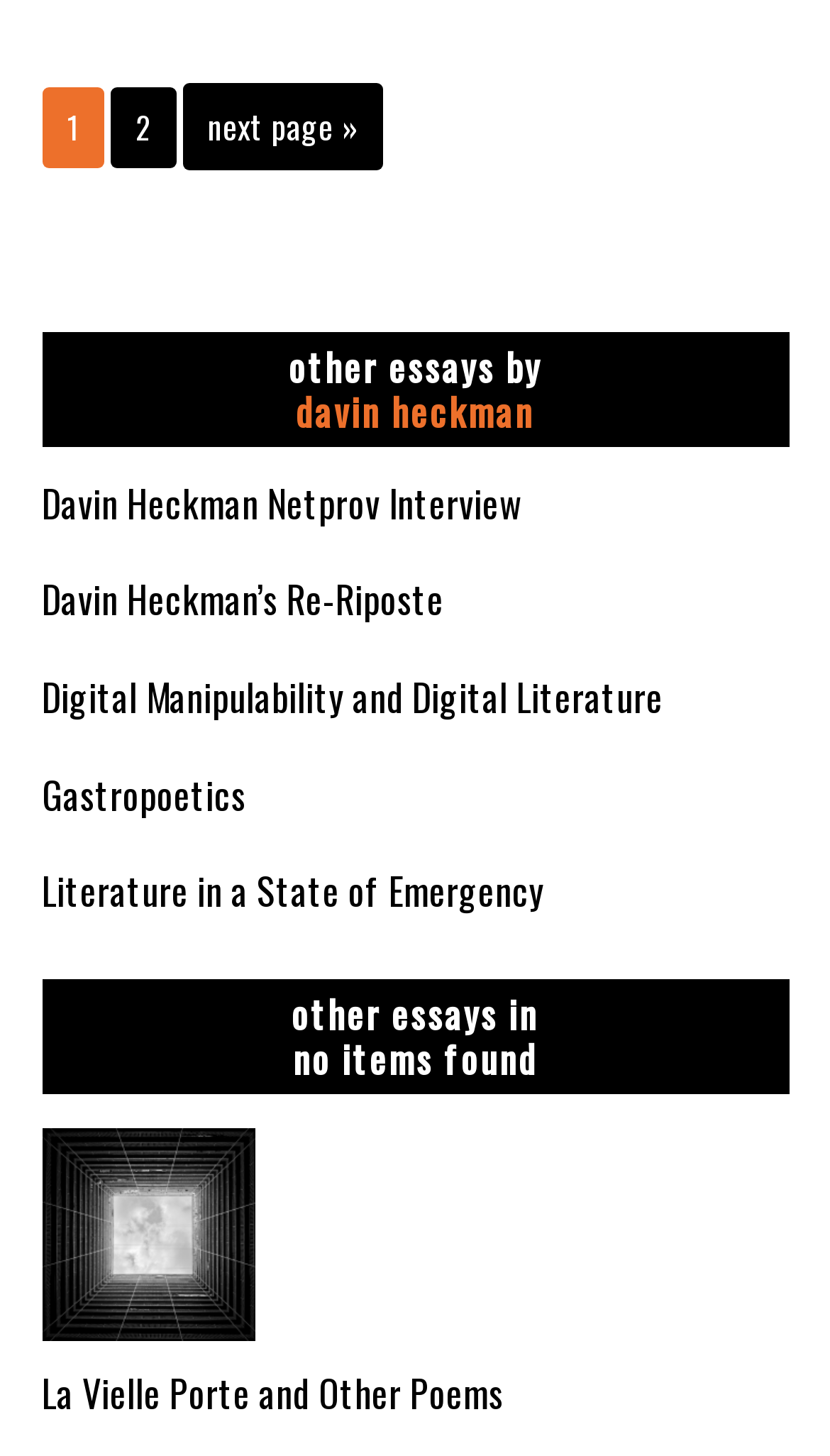How many pages are there?
Based on the visual information, provide a detailed and comprehensive answer.

I determined this by looking at the pagination navigation element, which has a link to 'Go to page 2', indicating that there is at least one more page beyond the current one.